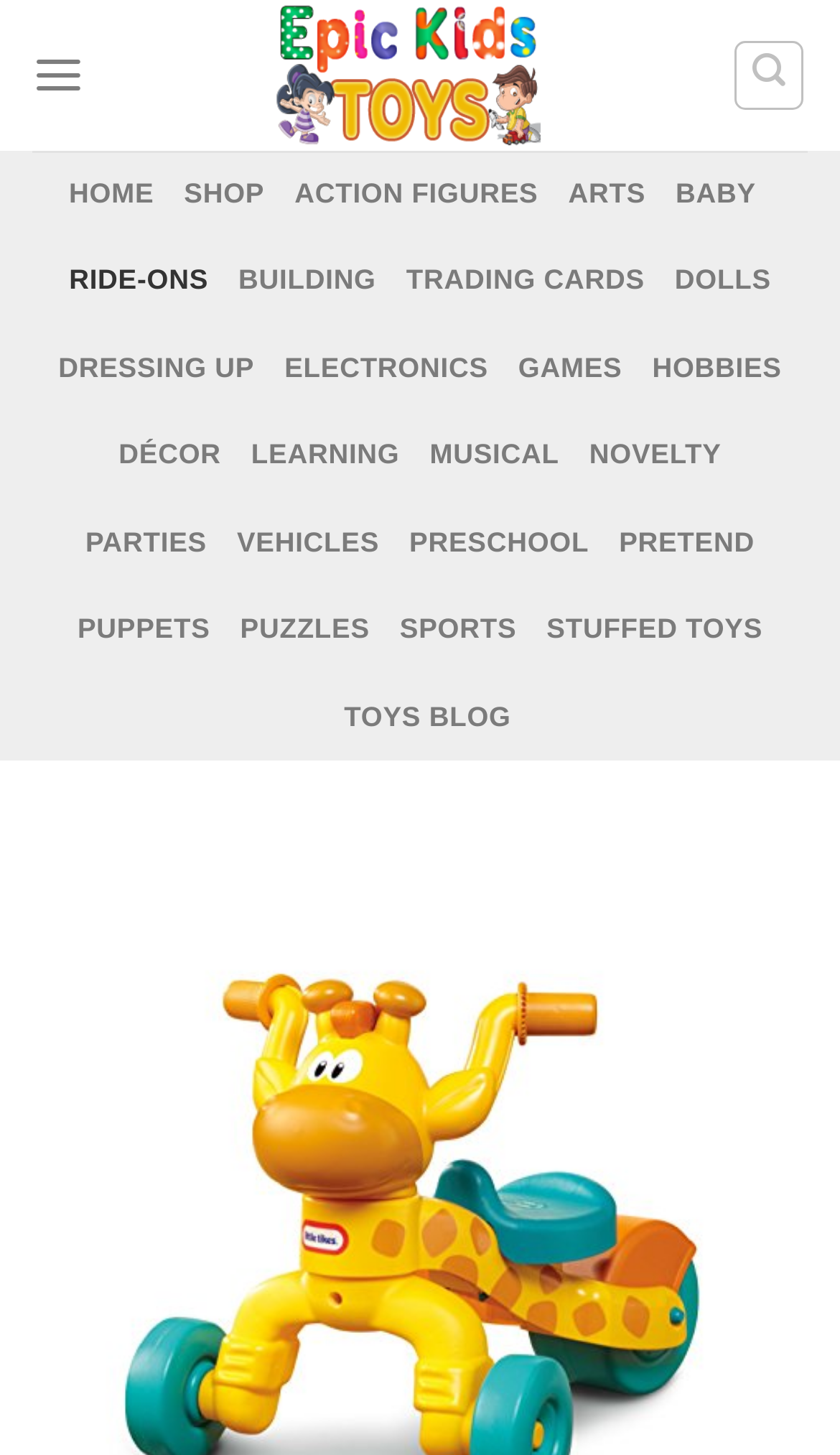Give a complete and precise description of the webpage's appearance.

This webpage appears to be an e-commerce website, specifically a product page for a children's ride-on toy called the "Little Tikes Go and Grow Lil' Rollin' Giraffe Ride-On". 

At the top of the page, there is a header section with several links, including "Menu", "Search", "HOME", "SHOP", and various categories such as "ACTION FIGURES", "ARTS", "BABY", and more. These links are arranged horizontally across the top of the page.

Below the header section, there is a prominent image of the product, a friendly-looking giraffe ride-on toy, which takes up a significant portion of the page. 

To the left of the product image, there is a section with a link to "Epic Kids Toys" and an image with the same name. This section appears to be a logo or branding element.

On the right side of the page, there is a pagination section with "Previous" and "Next" buttons, allowing users to navigate through multiple pages of content. 

The overall layout of the page is organized and easy to navigate, with clear headings and concise text.